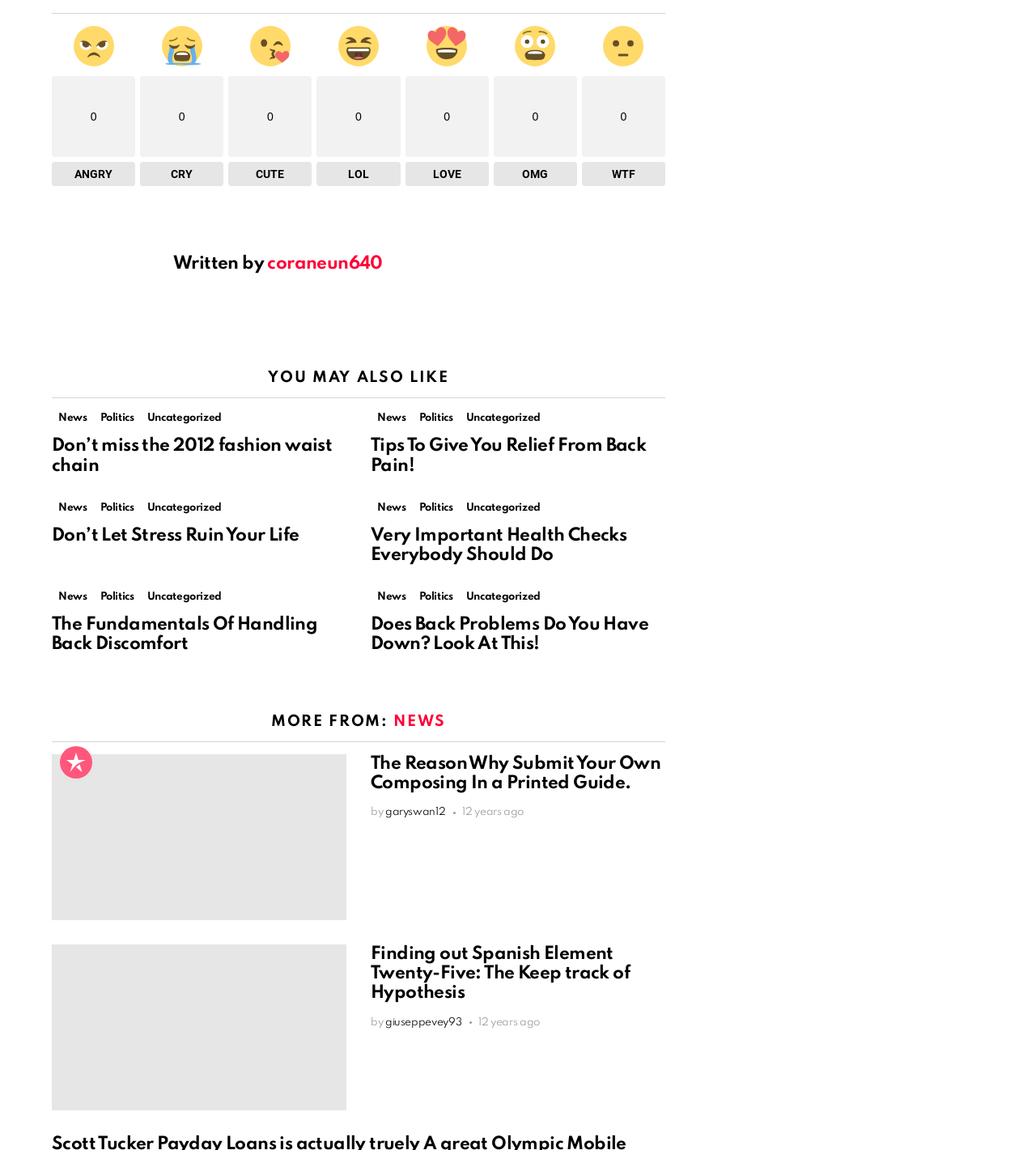Please identify the bounding box coordinates for the region that you need to click to follow this instruction: "Read the article 'Don’t miss the 2012 fashion waist chain'".

[0.05, 0.371, 0.334, 0.414]